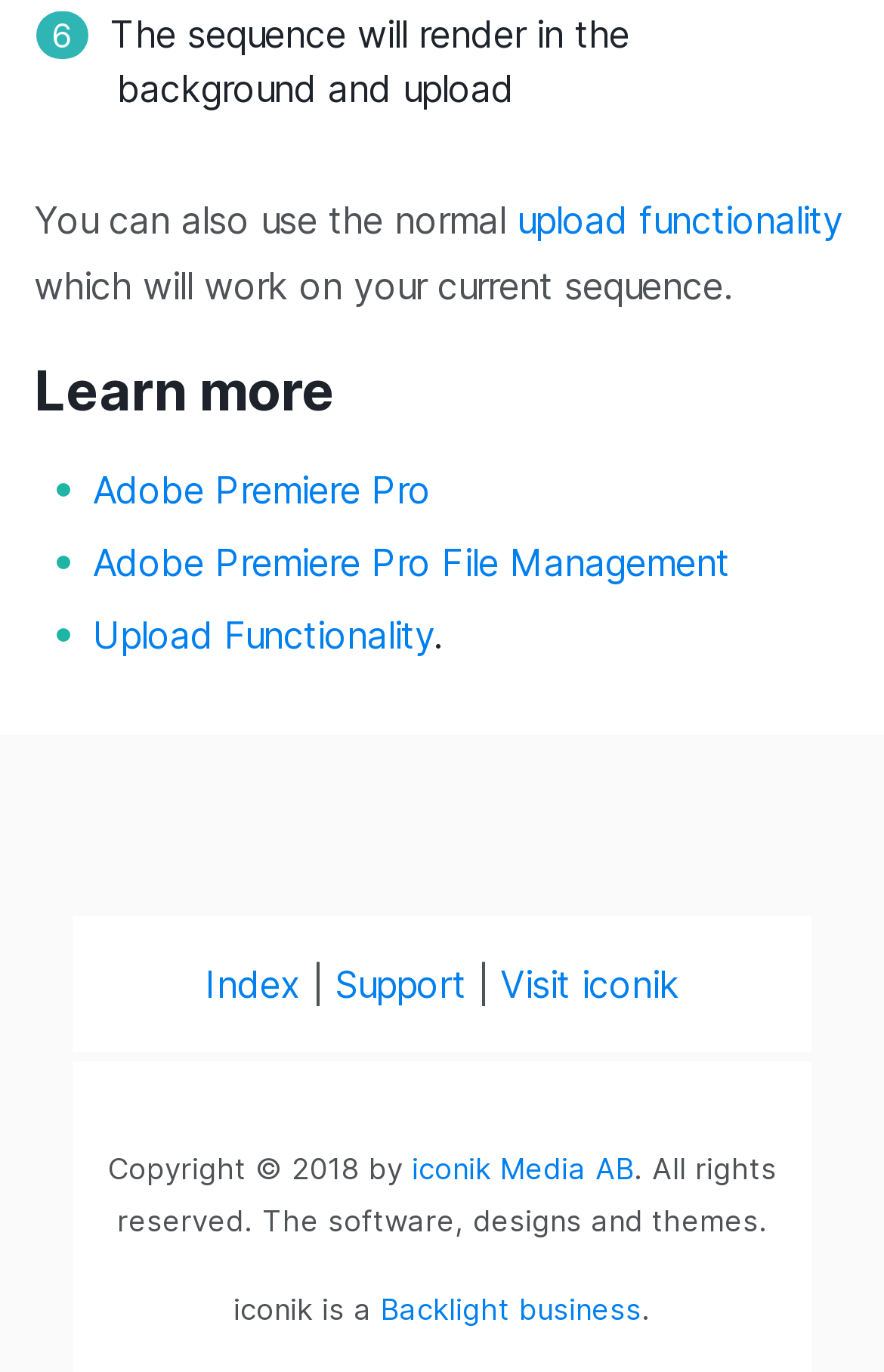Based on the image, please elaborate on the answer to the following question:
What is the recommended upload functionality?

The webpage suggests using Adobe Premiere Pro for upload functionality, as indicated by the link 'Adobe Premiere Pro' and 'Upload Functionality' on the page.